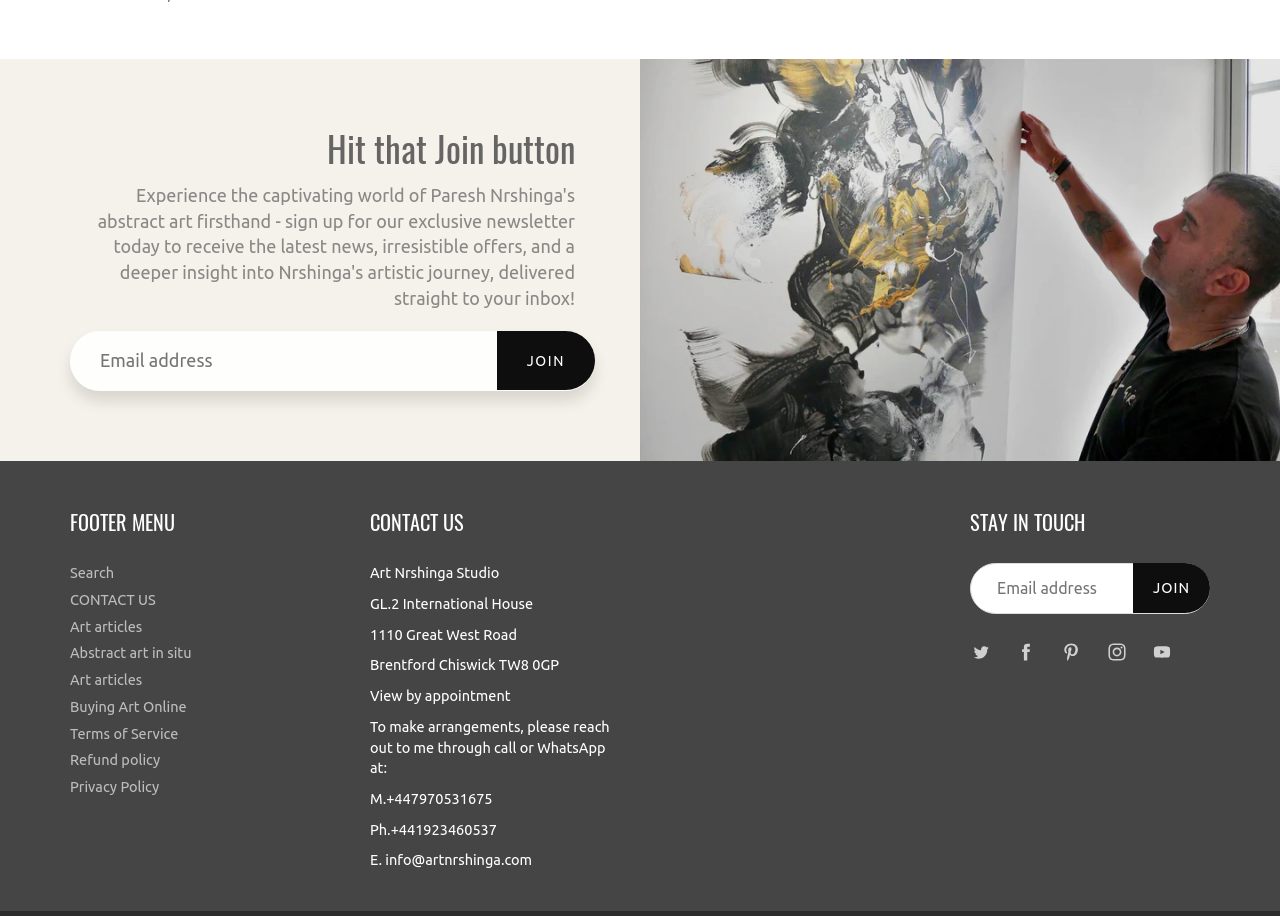Based on the image, please elaborate on the answer to the following question:
What social media platforms are available?

In the footer section, there are links to various social media platforms, including Twitter, Facebook, Pinterest, Instagram, and YouTube, which can be used to stay in touch with the art studio.